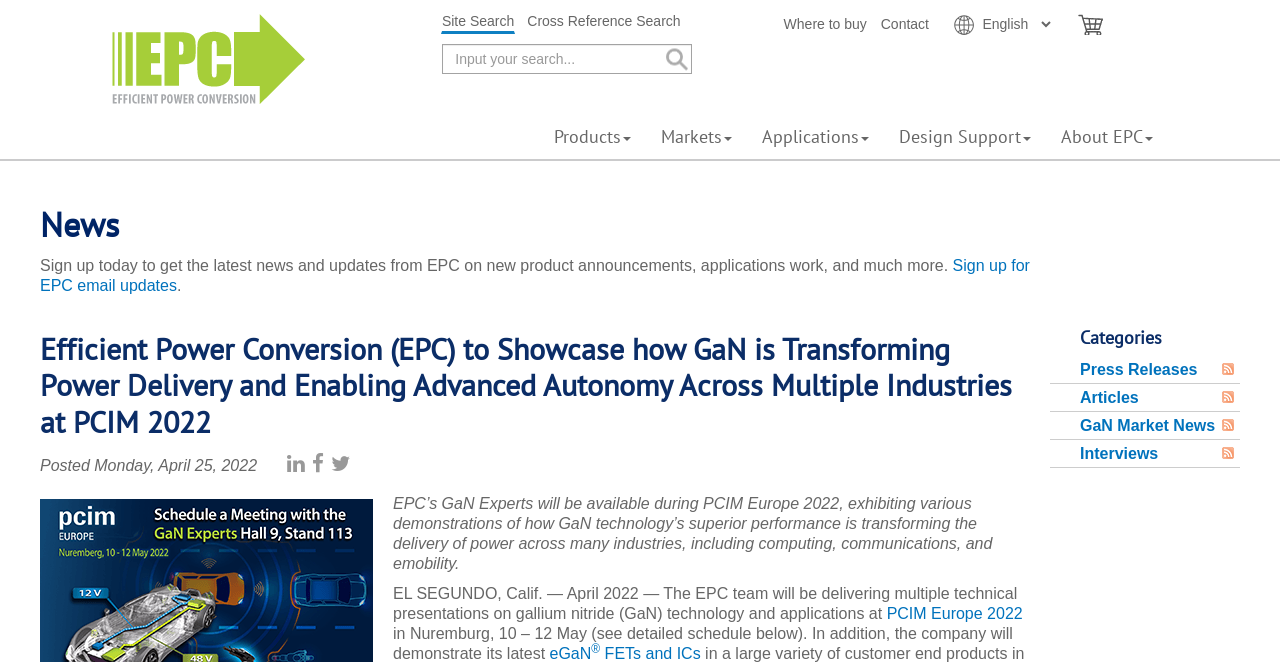Please give the bounding box coordinates of the area that should be clicked to fulfill the following instruction: "Read more about EPC's GaN technology". The coordinates should be in the format of four float numbers from 0 to 1, i.e., [left, top, right, bottom].

[0.307, 0.748, 0.775, 0.864]